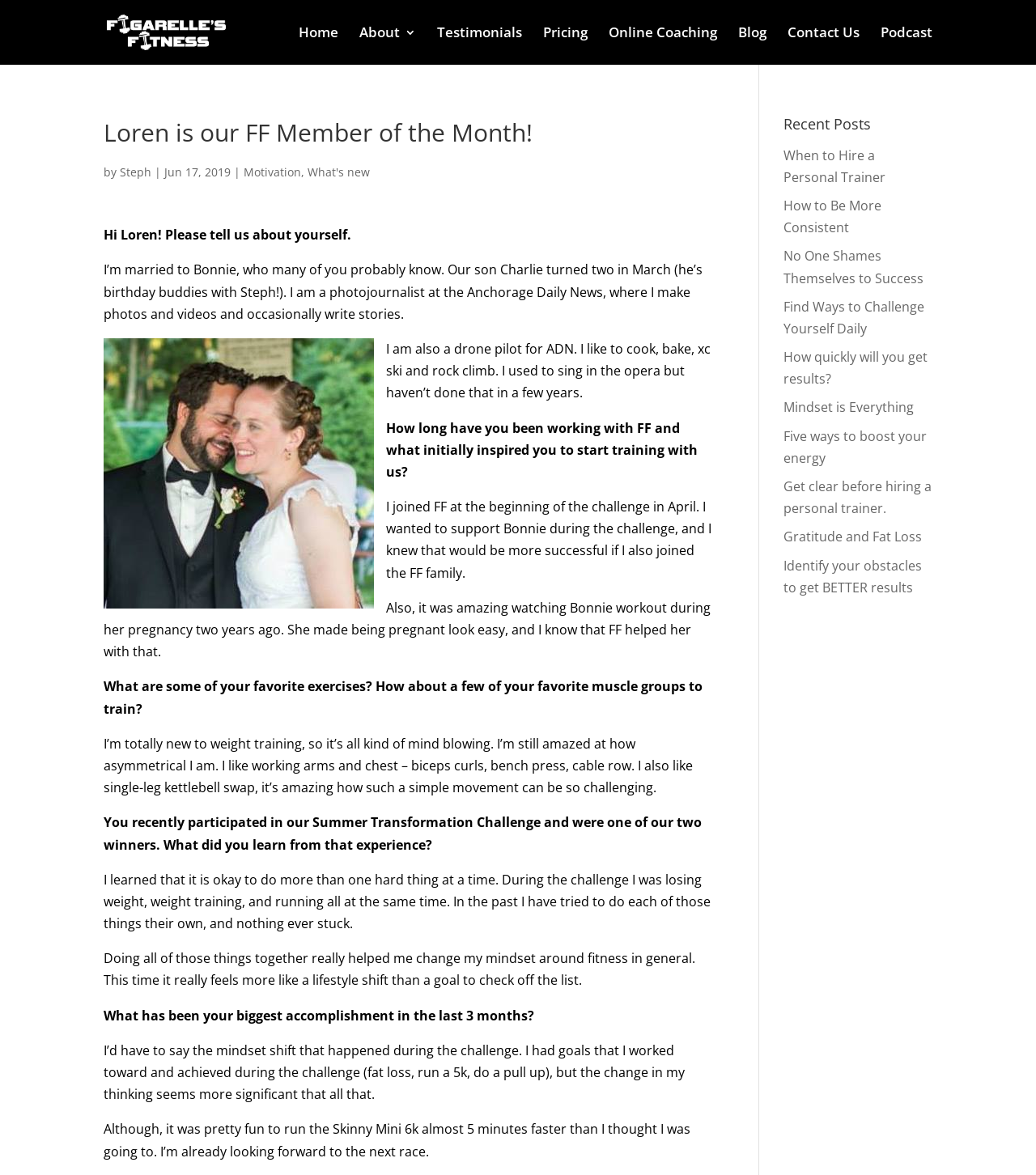Provide the bounding box coordinates of the section that needs to be clicked to accomplish the following instruction: "View 'Sarah Jakes Roberts Profile'."

None